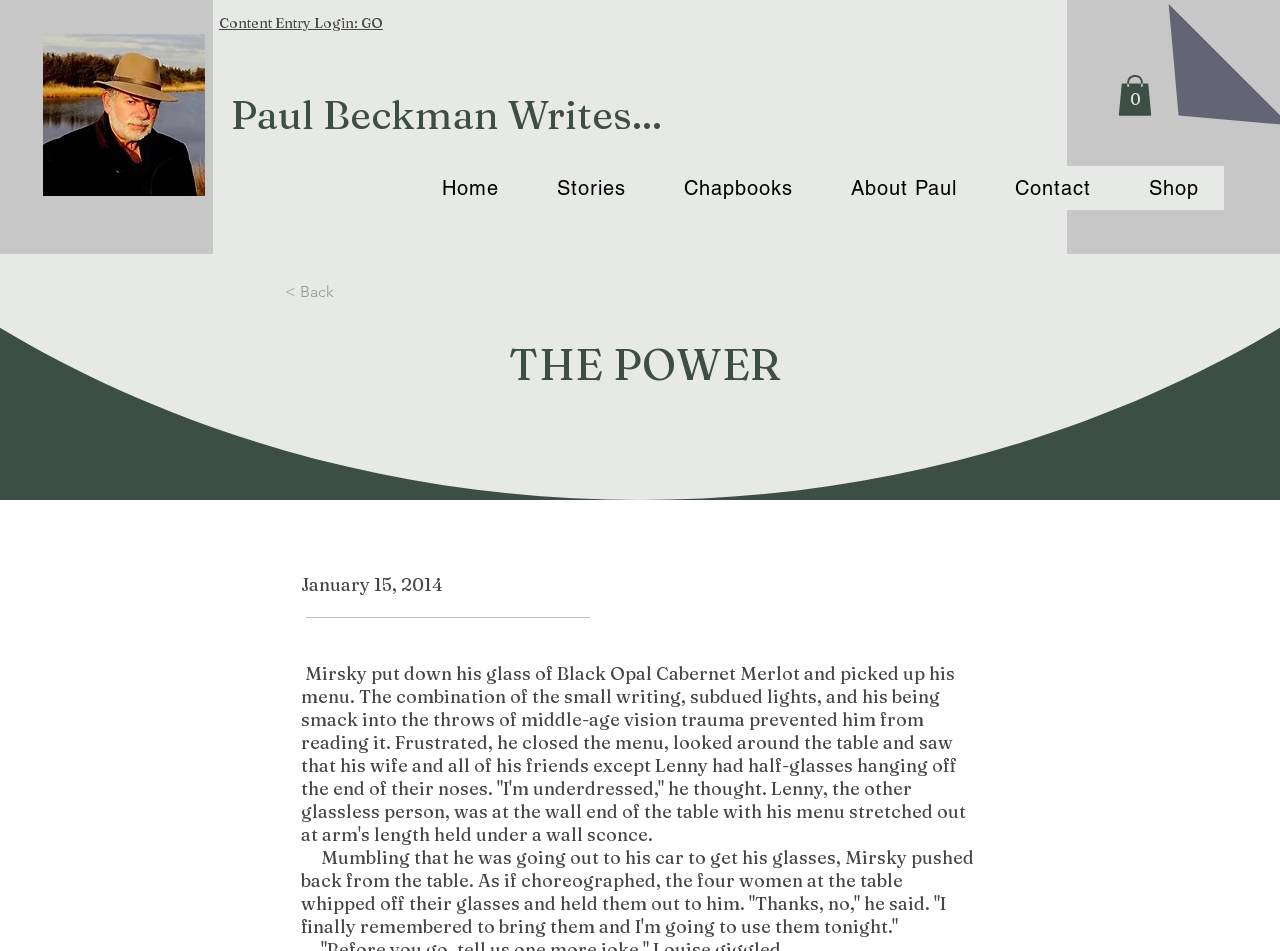Could you indicate the bounding box coordinates of the region to click in order to complete this instruction: "Go to the home page".

[0.326, 0.175, 0.409, 0.221]